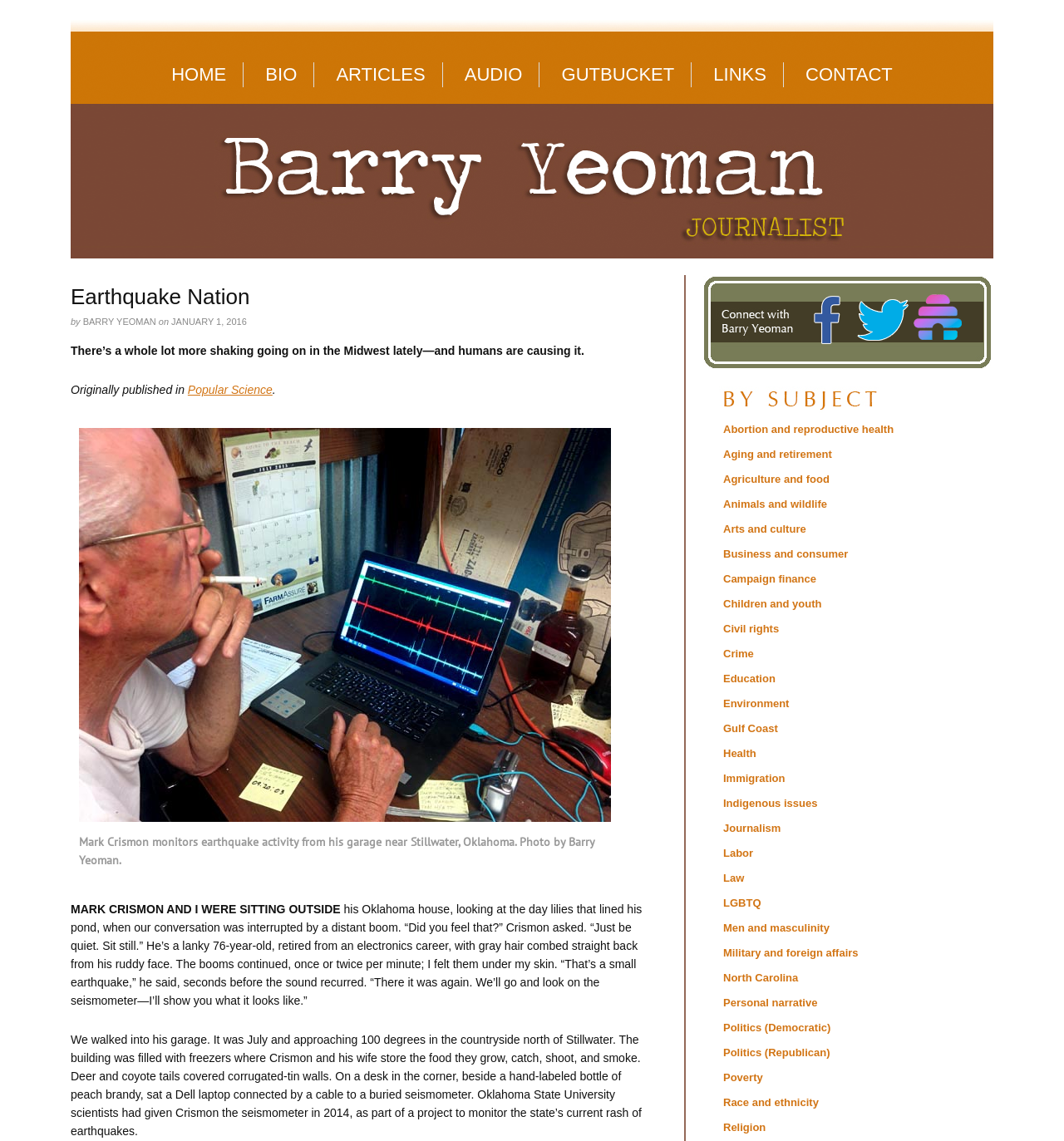What is the temperature mentioned in the article?
Please give a detailed and elaborate answer to the question.

The article mentions that it was approaching 100 degrees in the countryside north of Stillwater, Oklahoma, when the author visited Mark Crismon's garage.